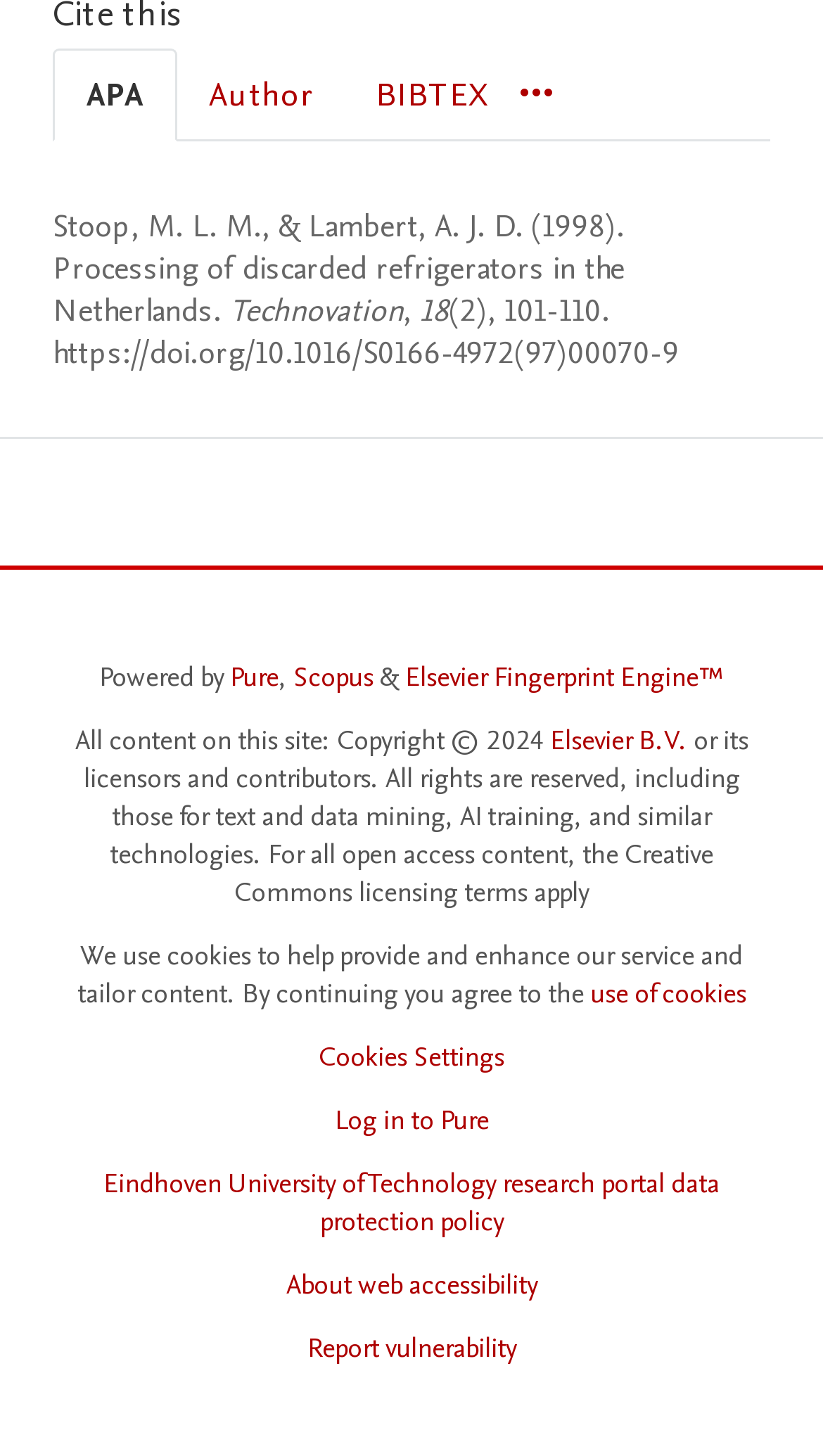What is the title of the research paper?
Look at the screenshot and give a one-word or phrase answer.

Processing of discarded refrigerators in the Netherlands